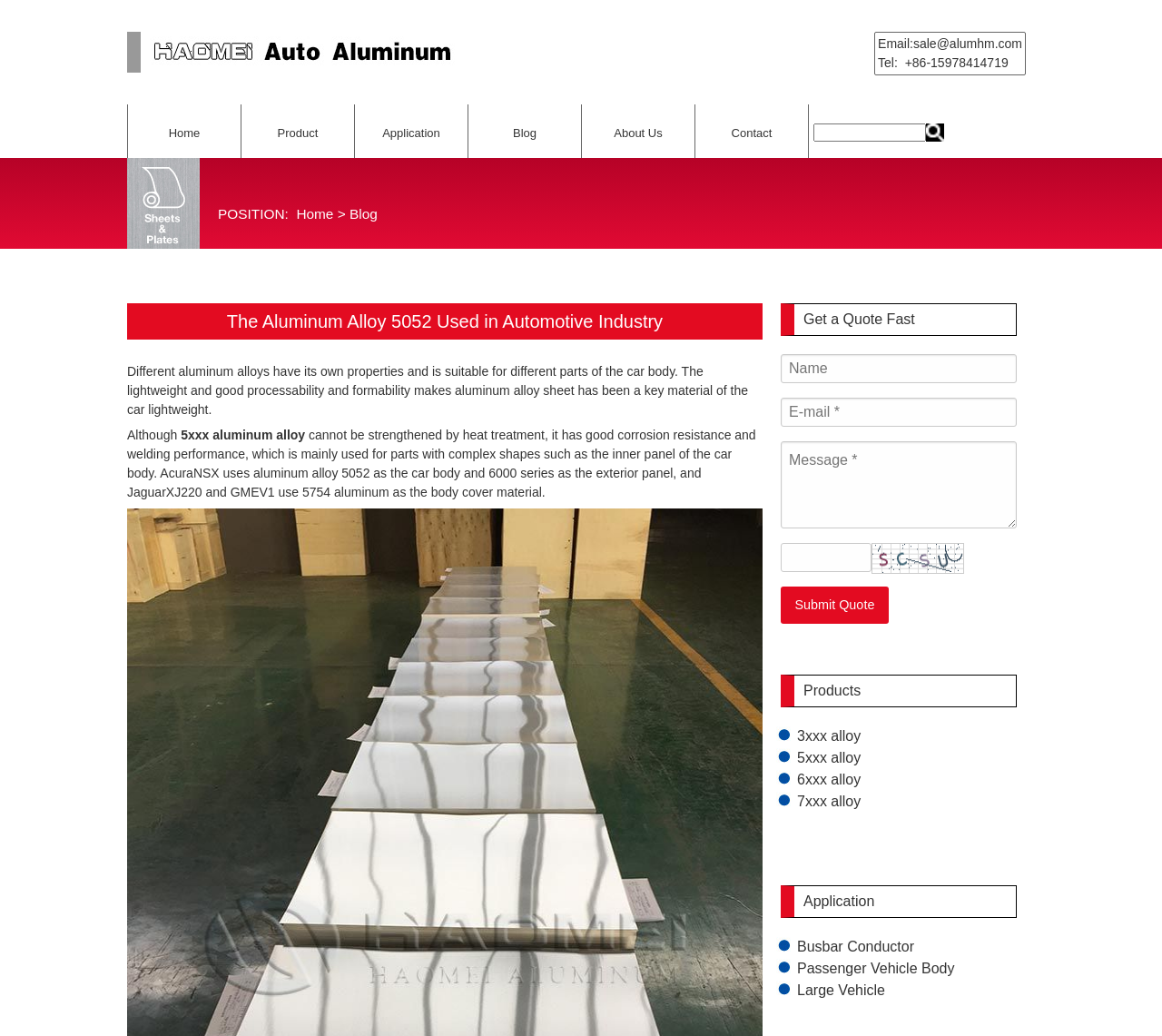What is the company name on the top left?
Answer with a single word or phrase, using the screenshot for reference.

Haomei Aluminum CO., LTD.